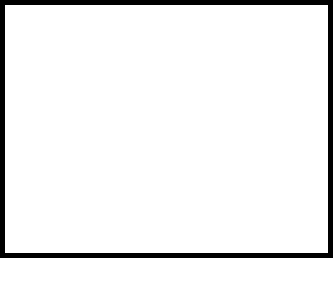In which year were the photographs taken?
Answer the question with a detailed explanation, including all necessary information.

The caption explicitly mentions the year in which the photographs were taken, which is 1880, providing a specific time frame for the historical context of the images.